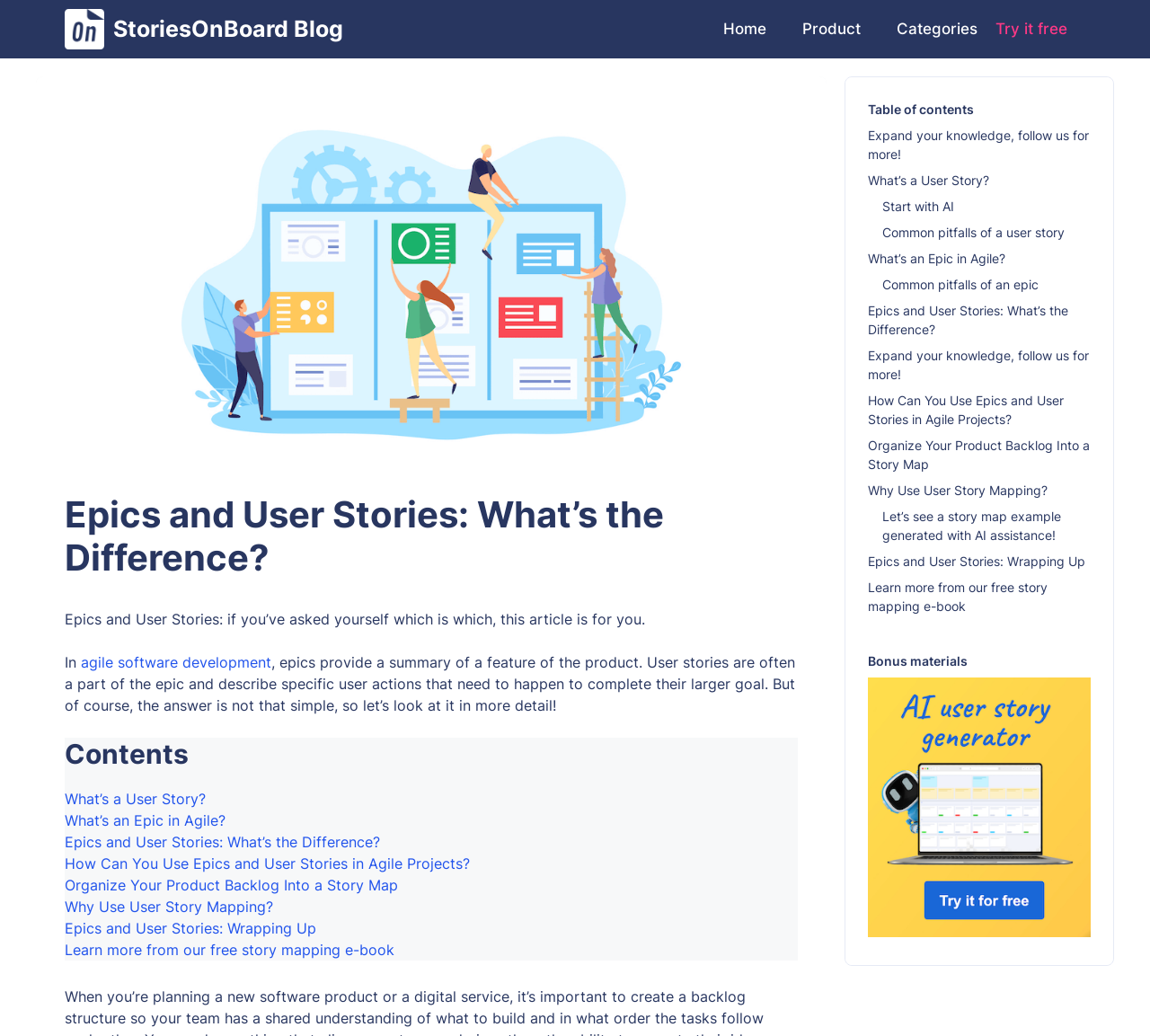Please reply with a single word or brief phrase to the question: 
What is the purpose of an epic in Agile?

To provide a summary of a feature